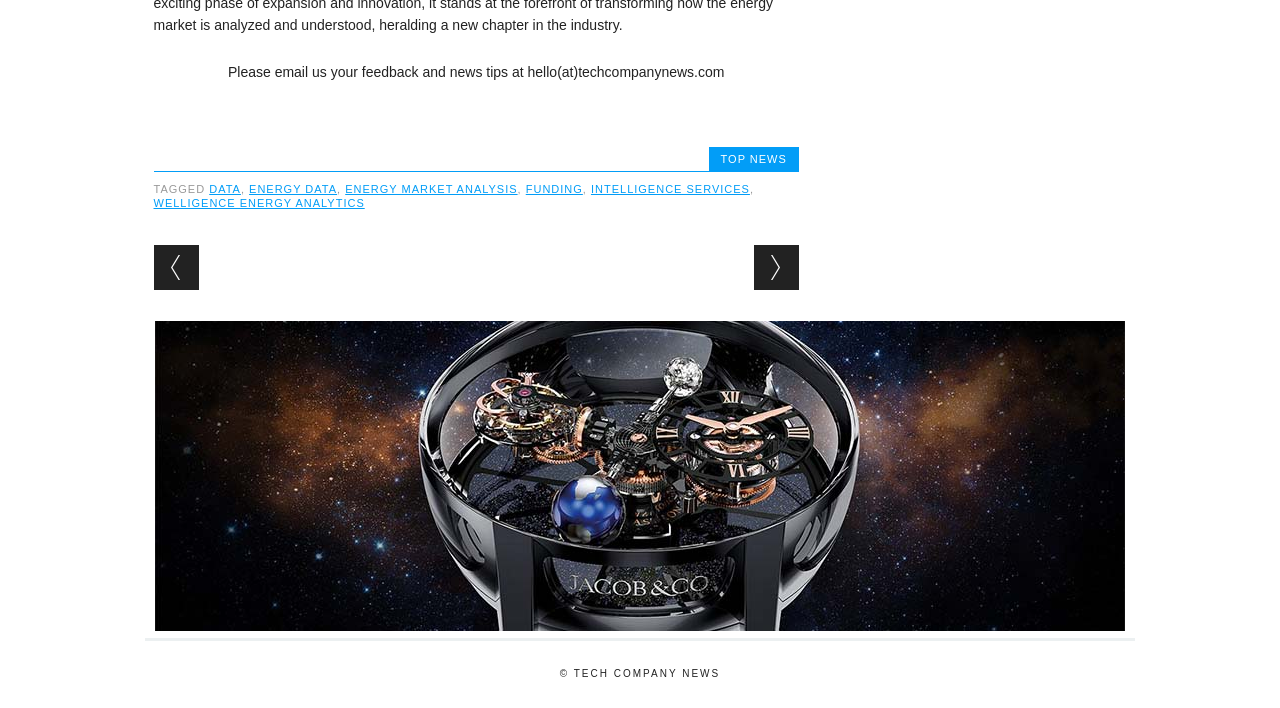Locate the bounding box coordinates of the area to click to fulfill this instruction: "Visit Jacob-&-Co". The bounding box should be presented as four float numbers between 0 and 1, in the order [left, top, right, bottom].

[0.121, 0.873, 0.879, 0.896]